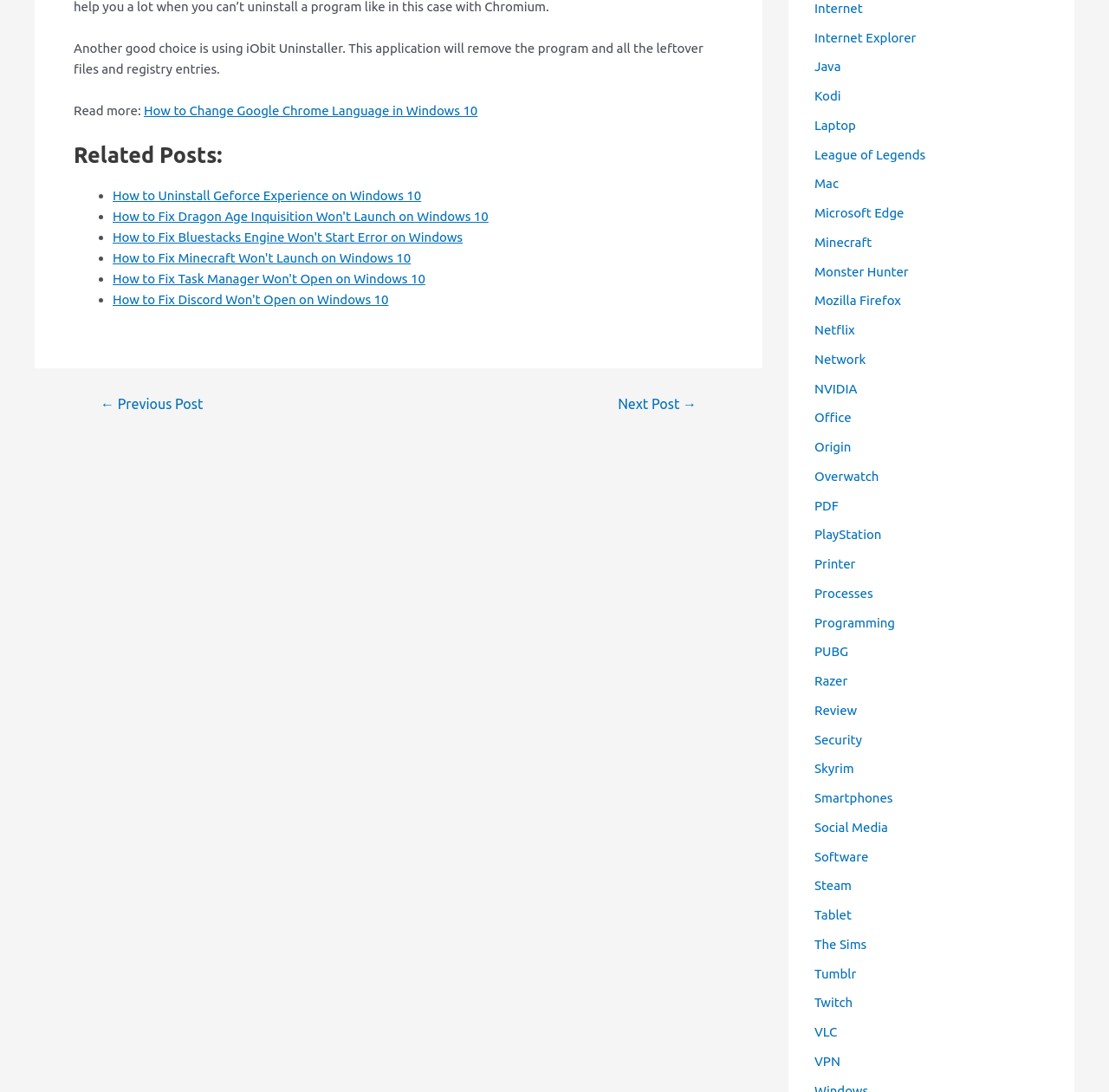What is the topic of the post 'How to Change Google Chrome Language in Windows 10'?
Please provide a single word or phrase as the answer based on the screenshot.

Google Chrome